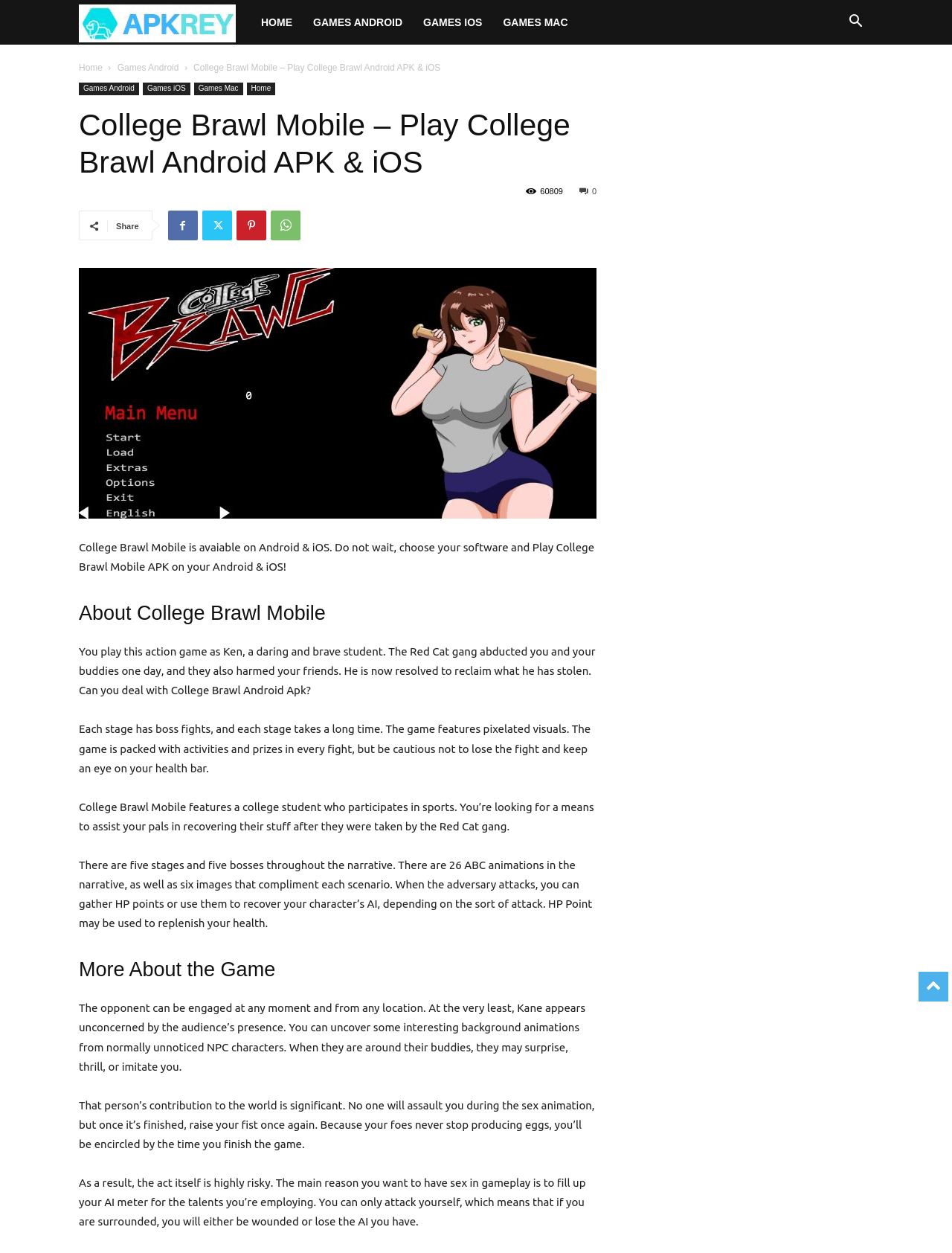Respond to the question below with a single word or phrase: What is the purpose of having sex in the gameplay?

To fill up AI meter